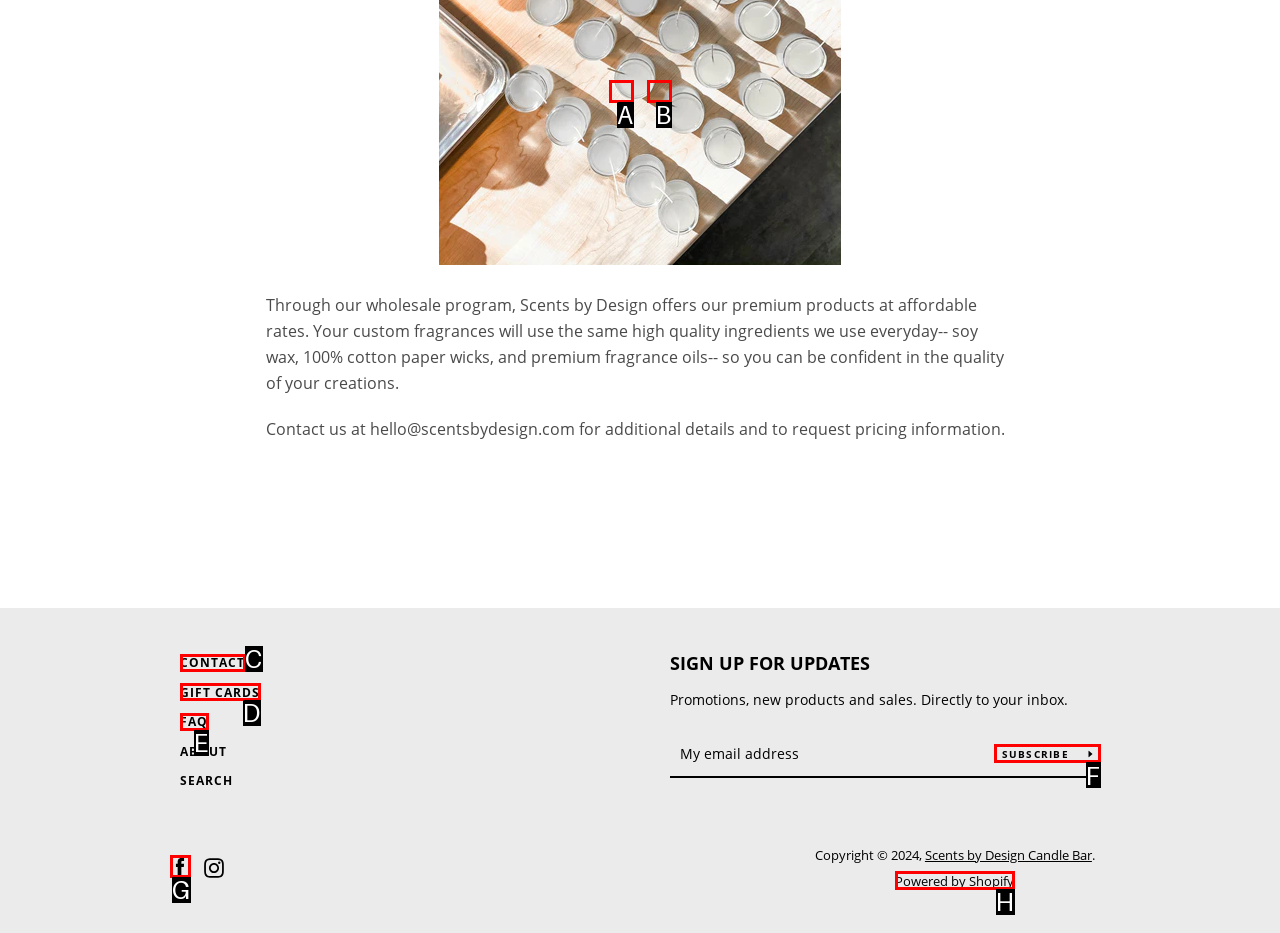From the options shown, which one fits the description: Powered by Shopify? Respond with the appropriate letter.

H